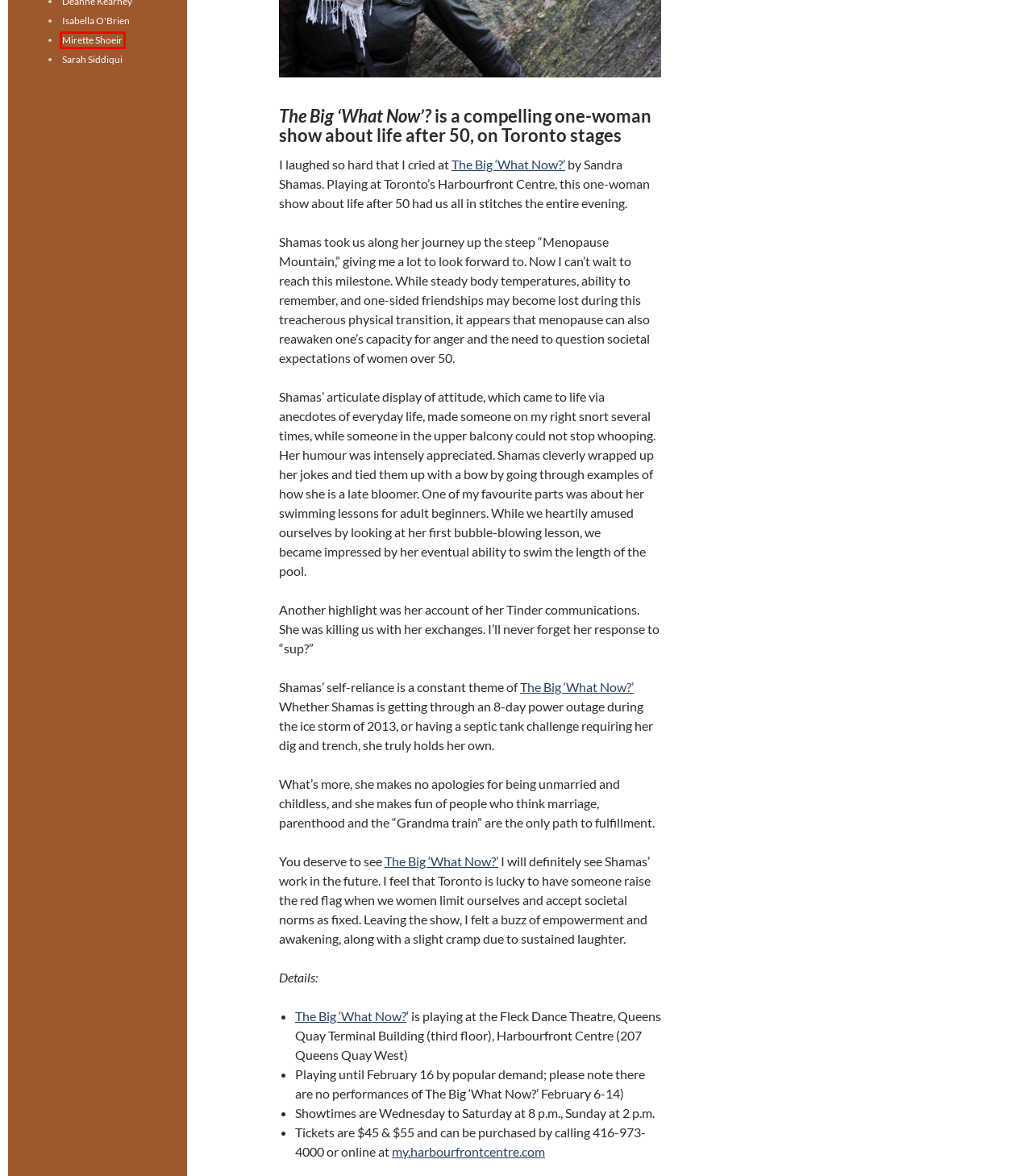Examine the screenshot of the webpage, which has a red bounding box around a UI element. Select the webpage description that best fits the new webpage after the element inside the red bounding box is clicked. Here are the choices:
A. Ilana Lucas | Mooney on Theatre
B. Sarah Siddiqui | Mooney on Theatre
C. Mirette Shoeir | Mooney on Theatre
D. Review: Passing Strange (Obsidian Theatre & Acting Up Stage Company) | Mooney on Theatre
E. Catherine Jan | Mooney on Theatre
F. Isabella O’Brien | Mooney on Theatre
G. Leanne White | Mooney on Theatre
H. Keira Grant | Mooney on Theatre

C